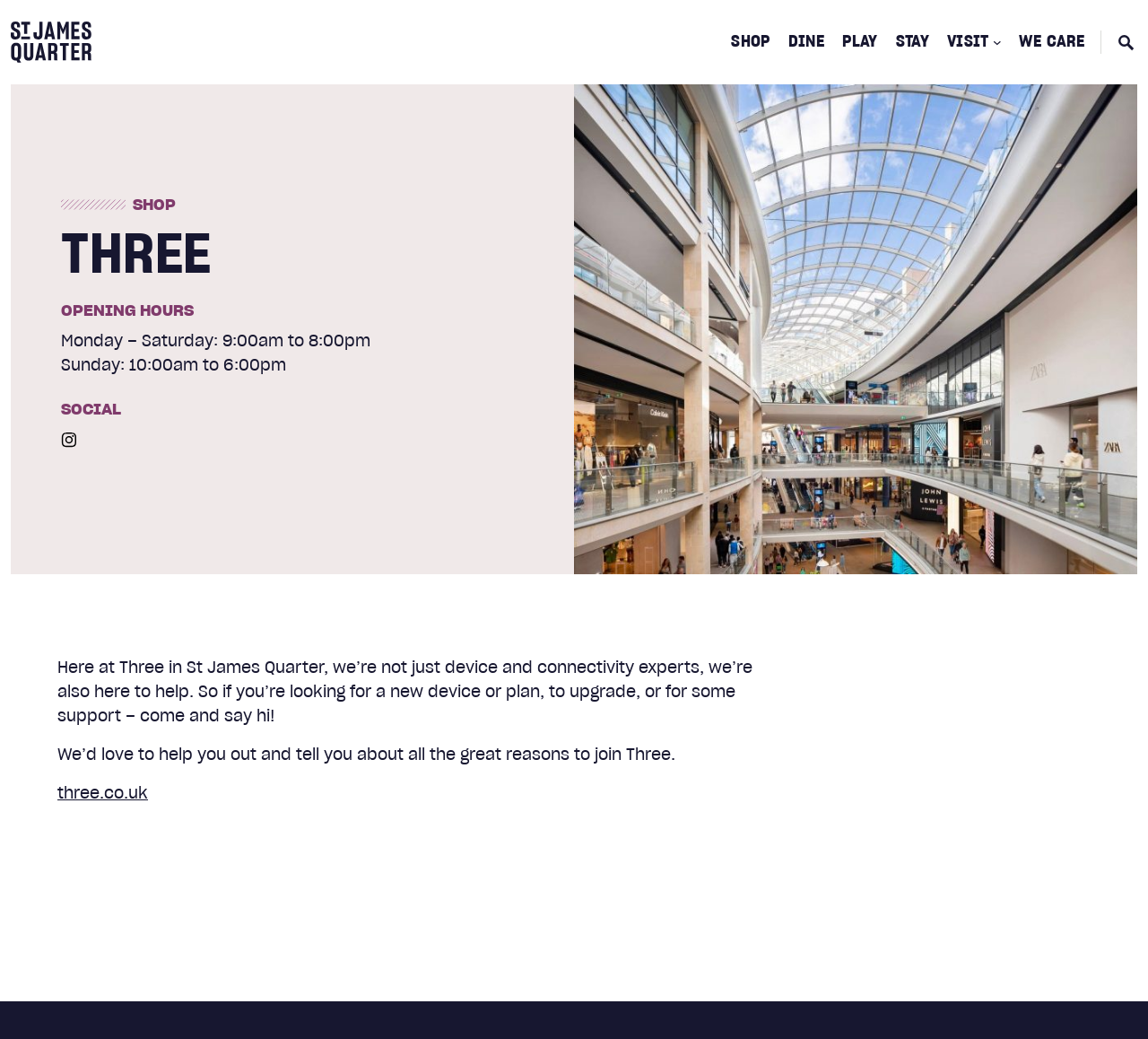Locate the bounding box coordinates of the area to click to fulfill this instruction: "Visit the WE CARE page". The bounding box should be presented as four float numbers between 0 and 1, in the order [left, top, right, bottom].

[0.888, 0.032, 0.945, 0.049]